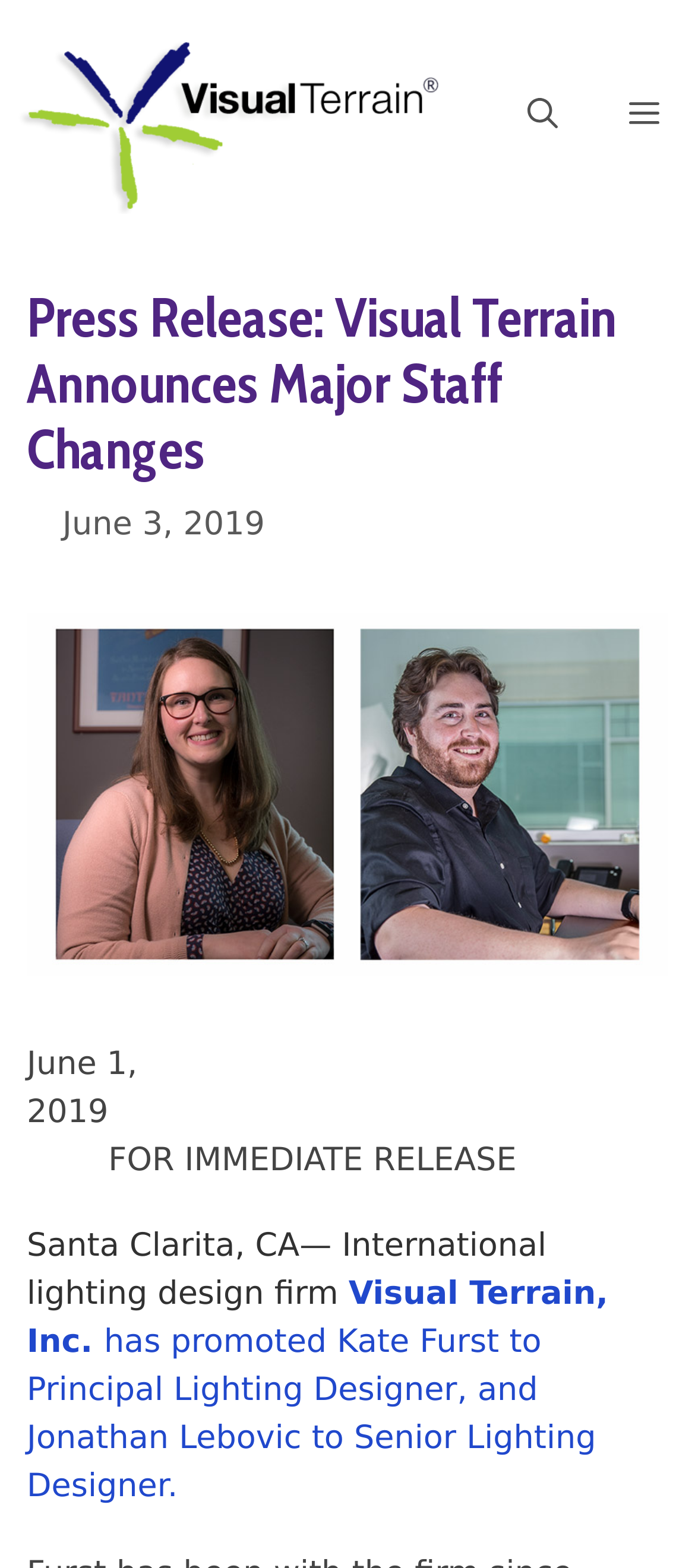Summarize the webpage with a detailed and informative caption.

The webpage appears to be a press release from Visual Terrain, a lighting design firm. At the top left, there is a link to the company's website, accompanied by a small image of the company's logo. On the top right, there is a button labeled "MENU" that controls a mobile menu.

Below the top section, there is a search bar link labeled "Open Search Bar". Underneath the search bar, there is a header section that contains the title of the press release, "Press Release: Visual Terrain Announces Major Staff Changes", in a large font size. The title is followed by a timestamp, "June 3, 2019", in a smaller font size.

To the right of the title, there is a large image of two people, Kate Furst and Jonathan Lebovic. Below the image, there is a block of text that announces the promotion of Kate Furst to Principal Lighting Designer and Jonathan Lebovic to Senior Lighting Designer. The text is divided into several paragraphs, with the first paragraph stating "FOR IMMEDIATE RELEASE" in a bold font. The subsequent paragraphs provide more details about the promotions, including the company's location, Santa Clarita, CA.